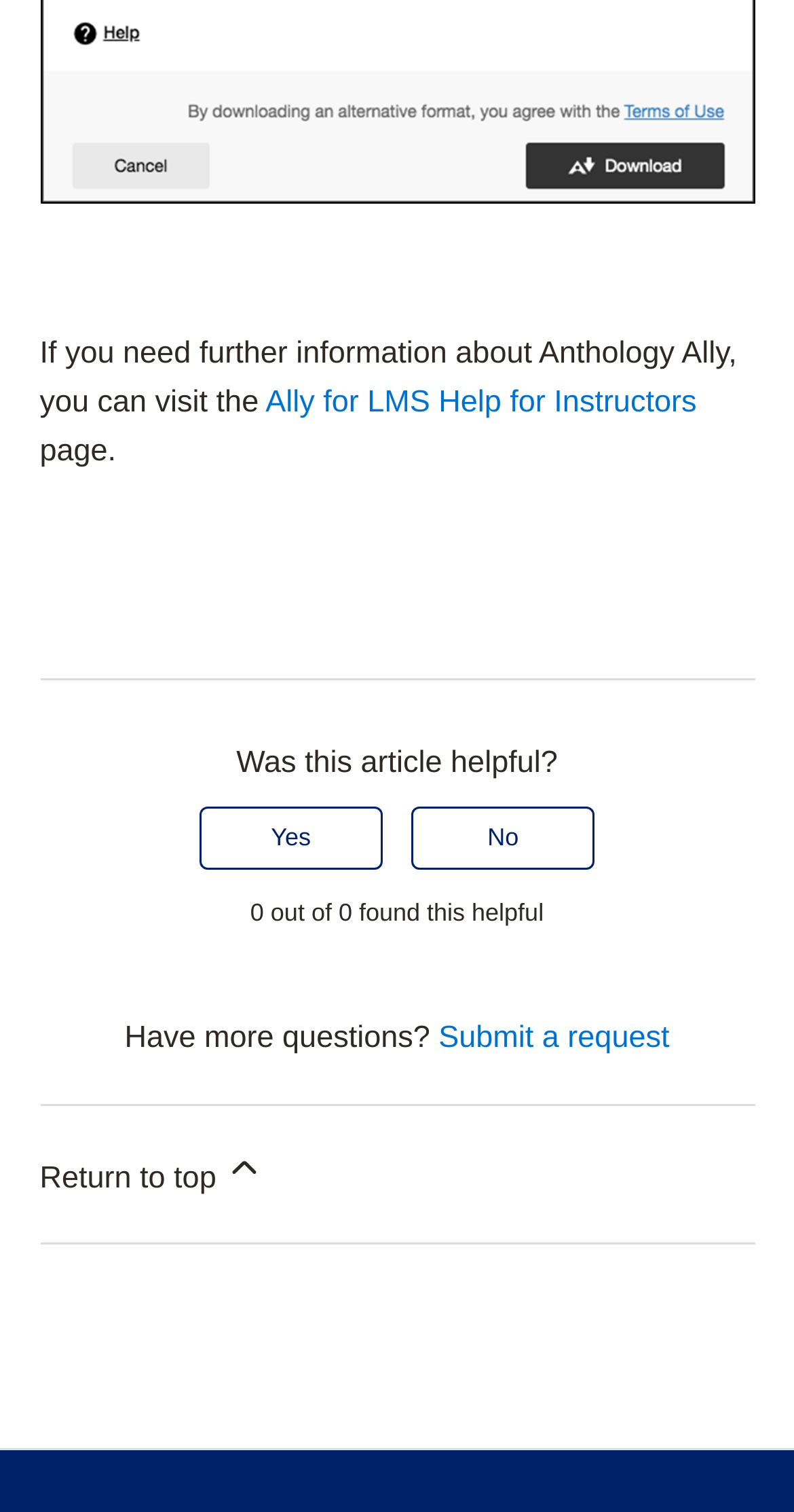Use a single word or phrase to answer the following:
What is the purpose of the Ally for LMS Help for Instructors page?

Get further information